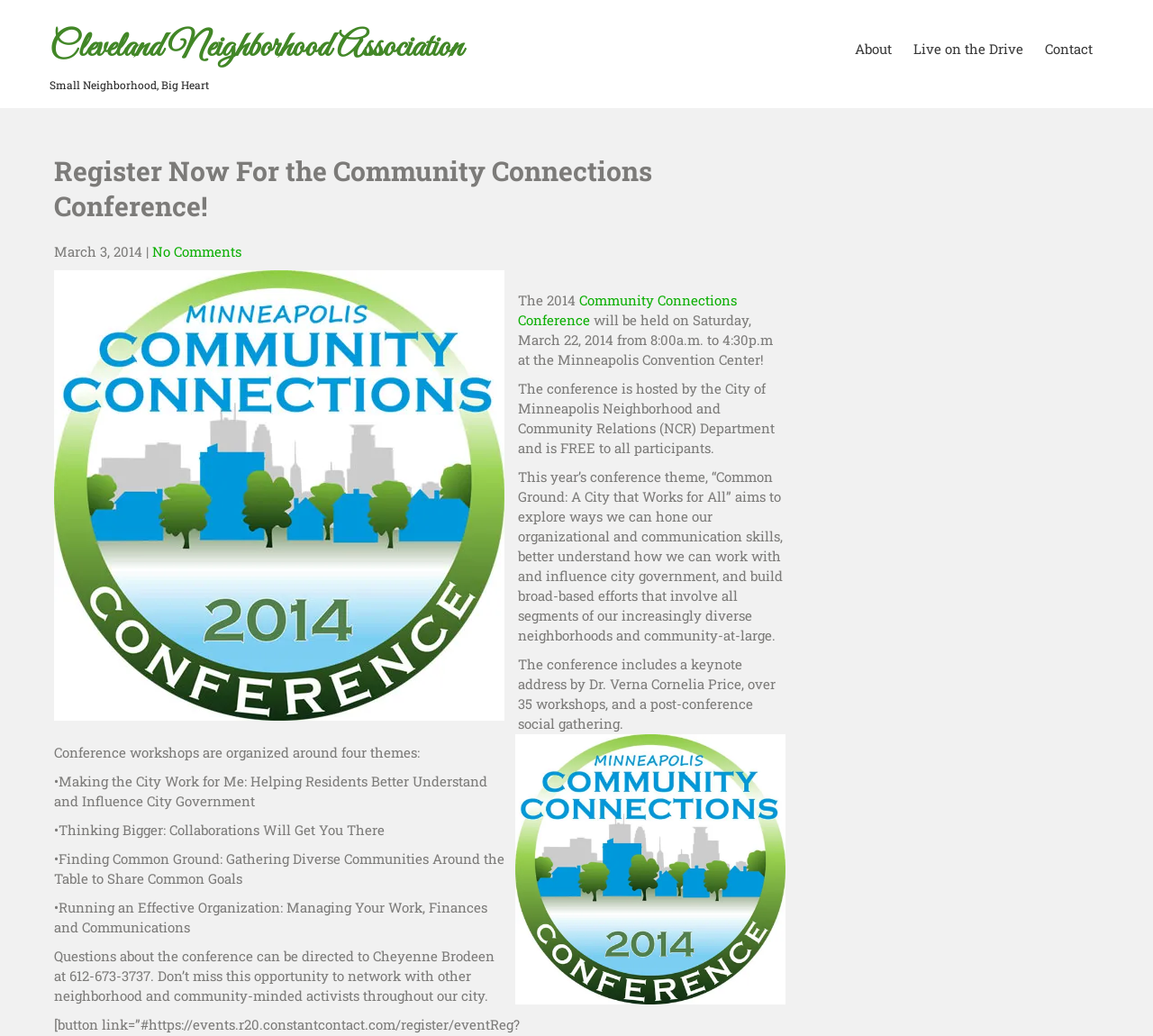Extract the main heading from the webpage content.

Cleveland Neighborhood Association